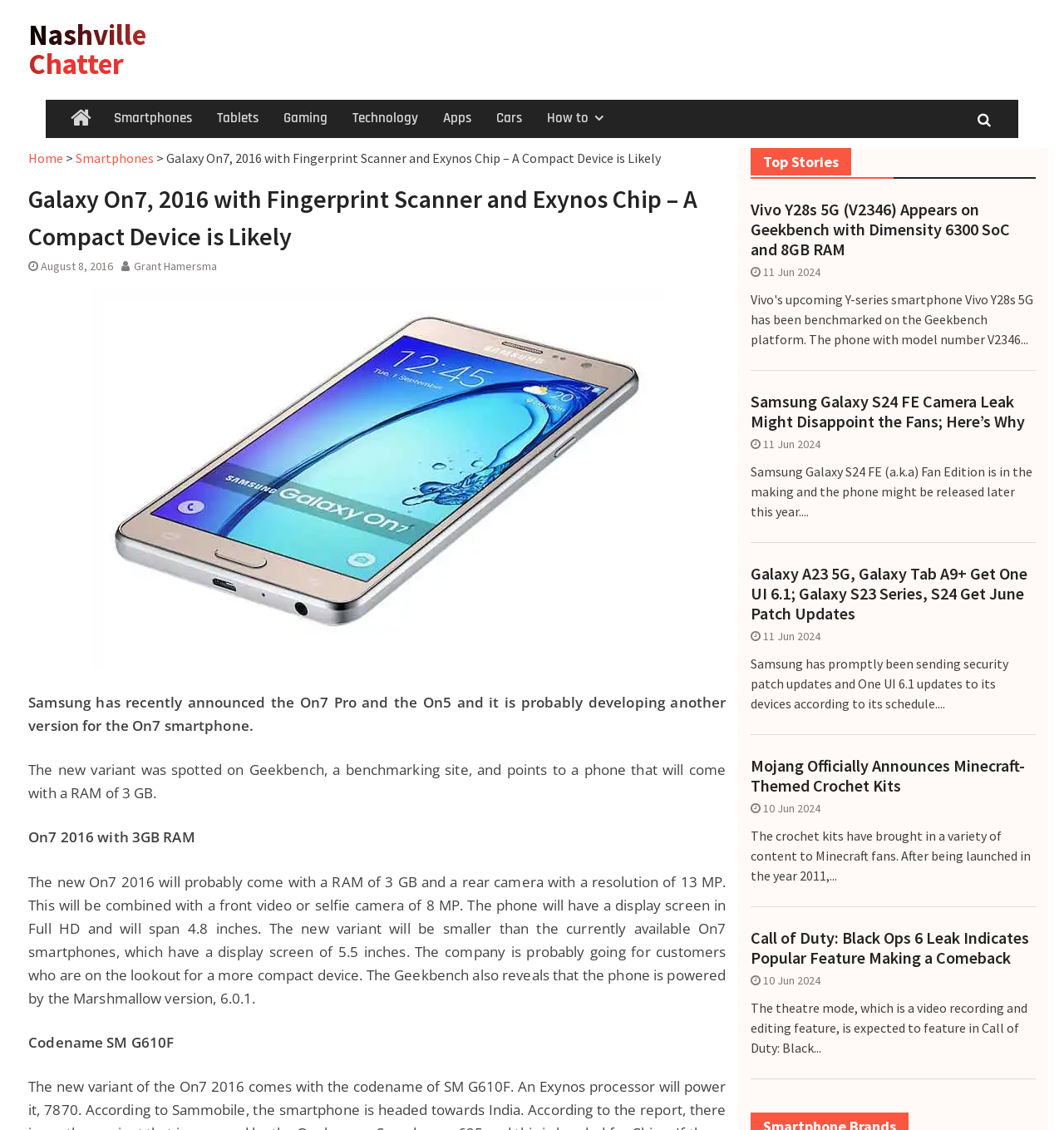What is the name of the author of the article?
Carefully examine the image and provide a detailed answer to the question.

I found the answer by reading the article's content, specifically the section that mentions the author's name, which is Grant Hamersma.